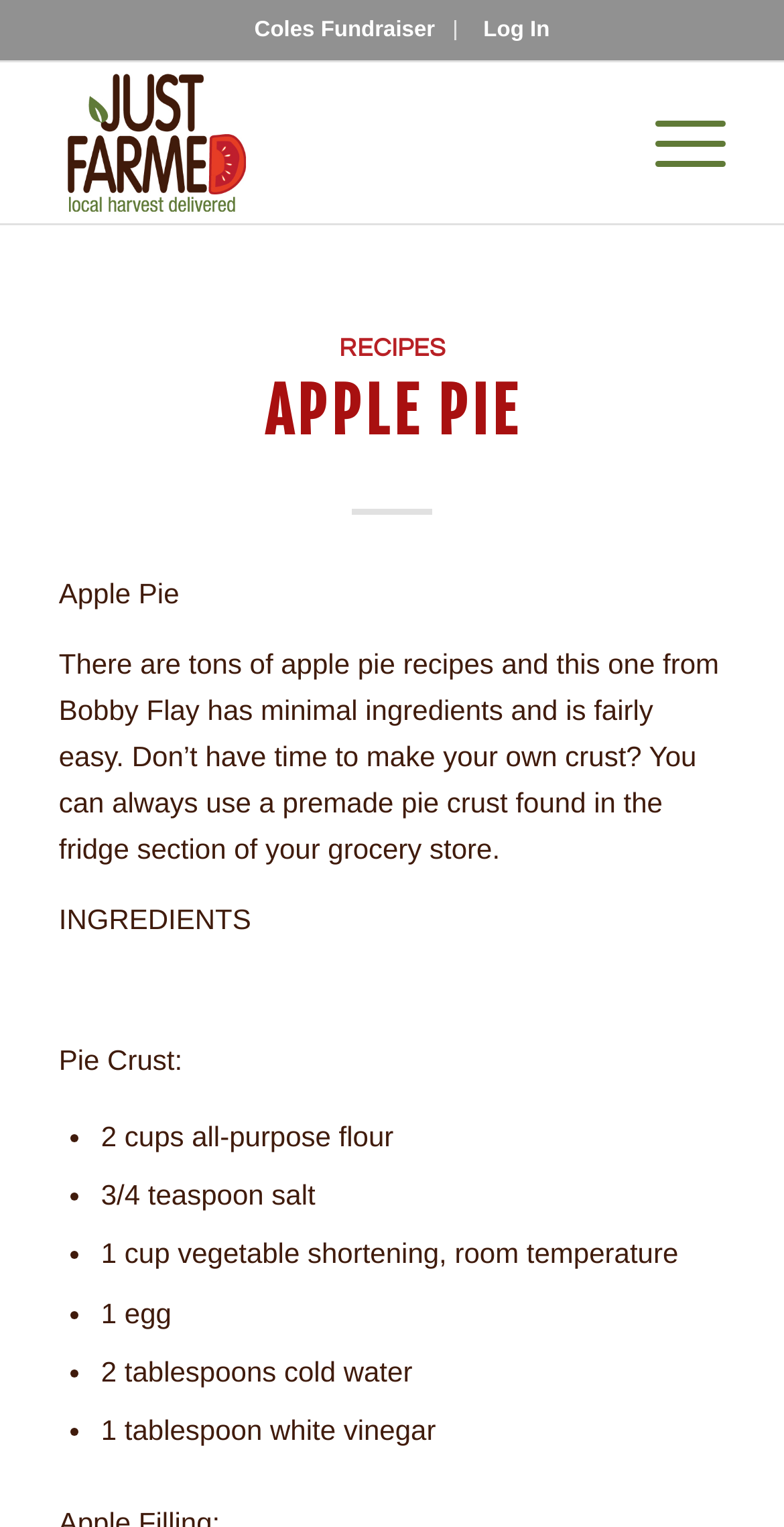Refer to the screenshot and answer the following question in detail:
How many ingredients are listed for the pie crust?

The ingredients for the pie crust are listed in a series of StaticText elements, each preceded by a ListMarker element. There are 6 ListMarker elements, indicating 6 ingredients.